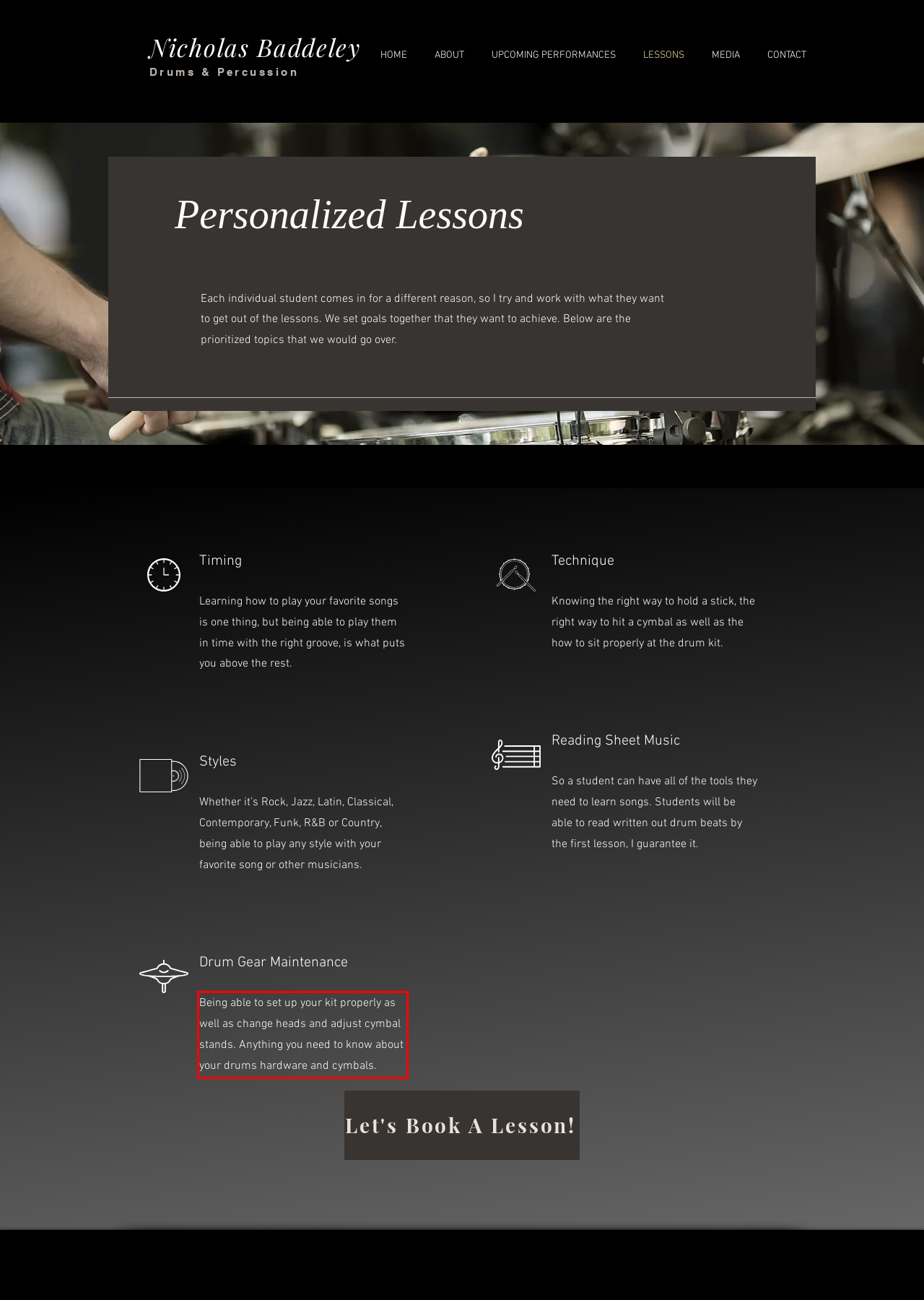Extract and provide the text found inside the red rectangle in the screenshot of the webpage.

Being able to set up your kit properly as well as change heads and adjust cymbal stands. Anything you need to know about your drums hardware and cymbals.